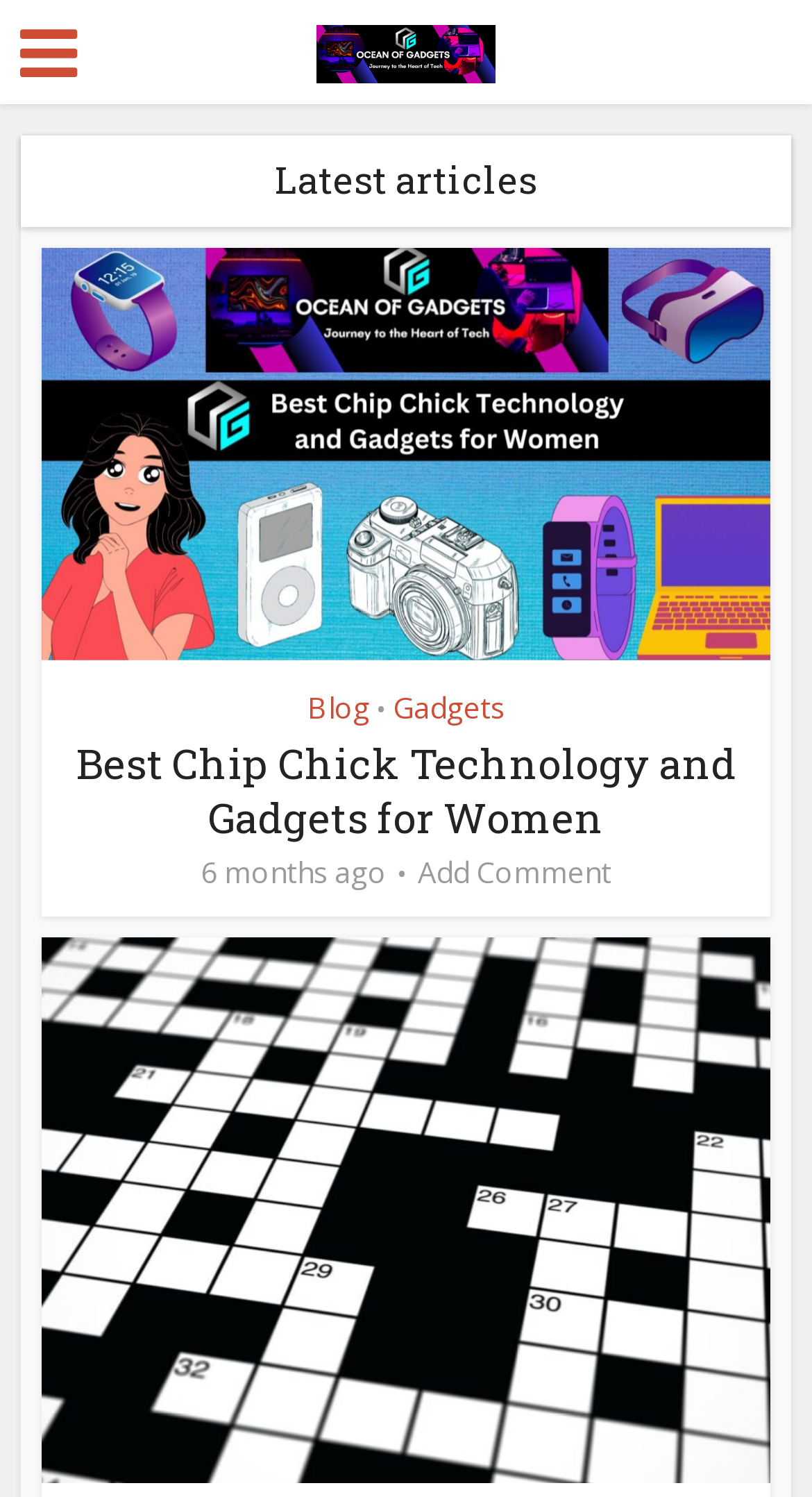Identify the bounding box of the UI element that matches this description: "Gadgets".

[0.483, 0.458, 0.622, 0.485]